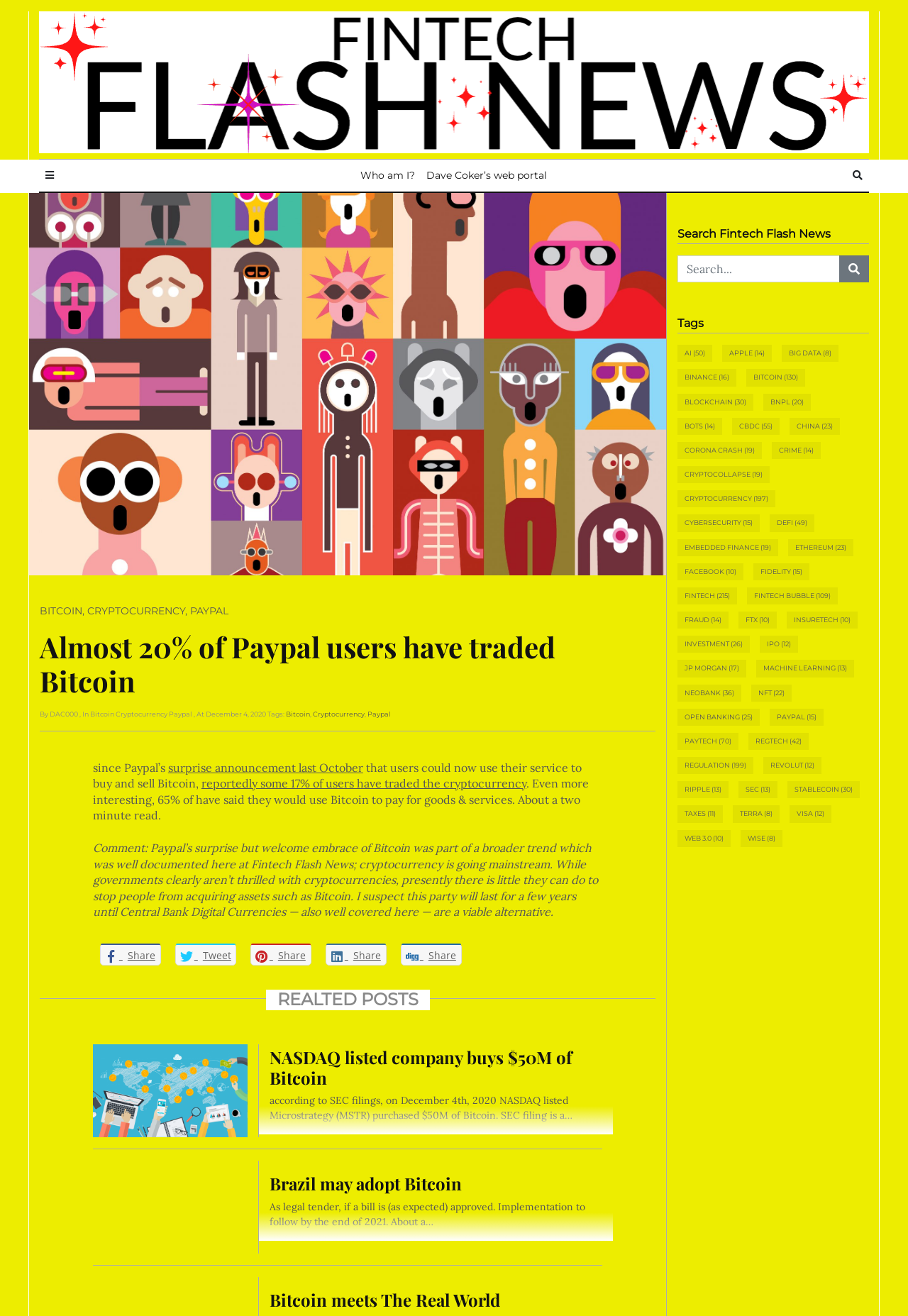Identify the bounding box for the given UI element using the description provided. Coordinates should be in the format (top-left x, top-left y, bottom-right x, bottom-right y) and must be between 0 and 1. Here is the description: terra (8)

[0.807, 0.612, 0.859, 0.625]